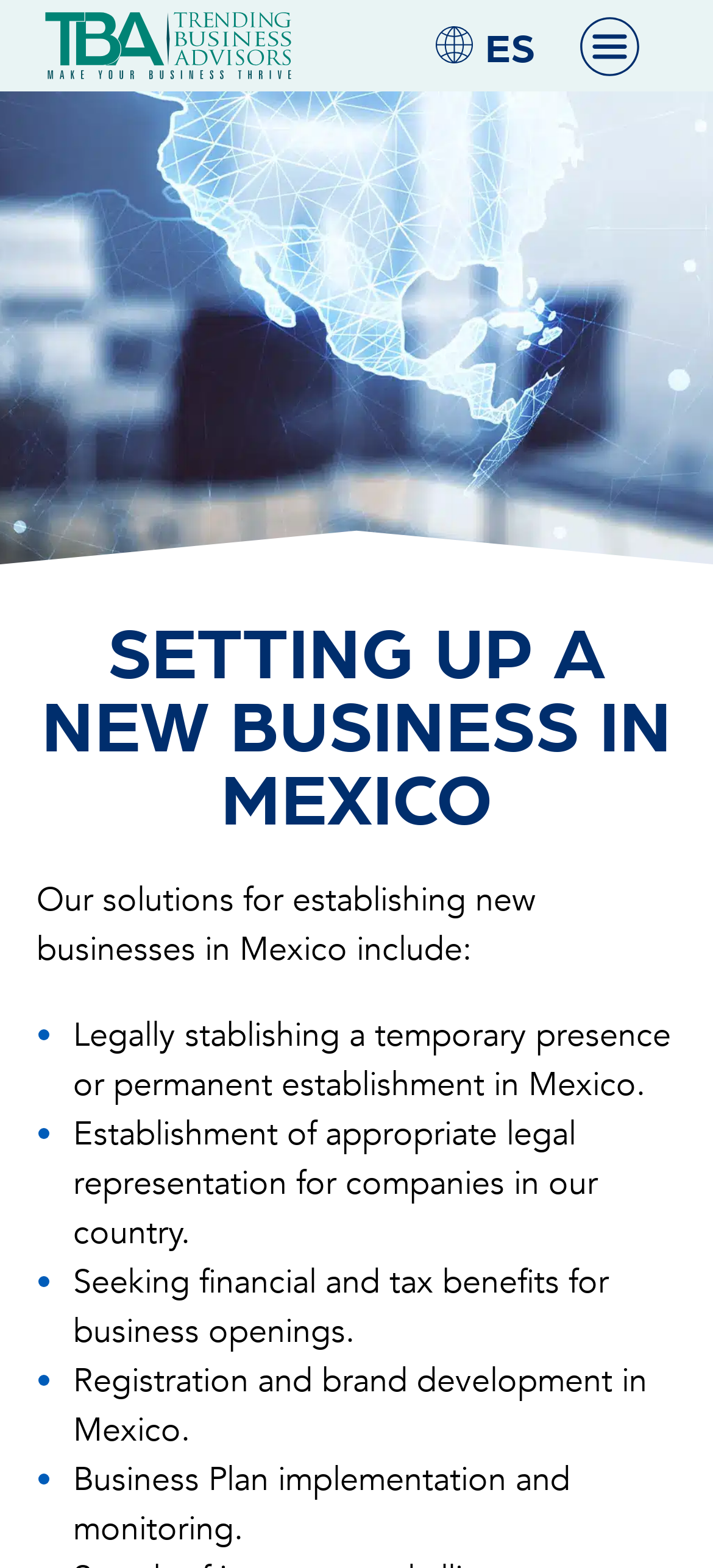Find the bounding box coordinates for the HTML element specified by: "parent_node: ES".

[0.056, 0.001, 0.415, 0.057]